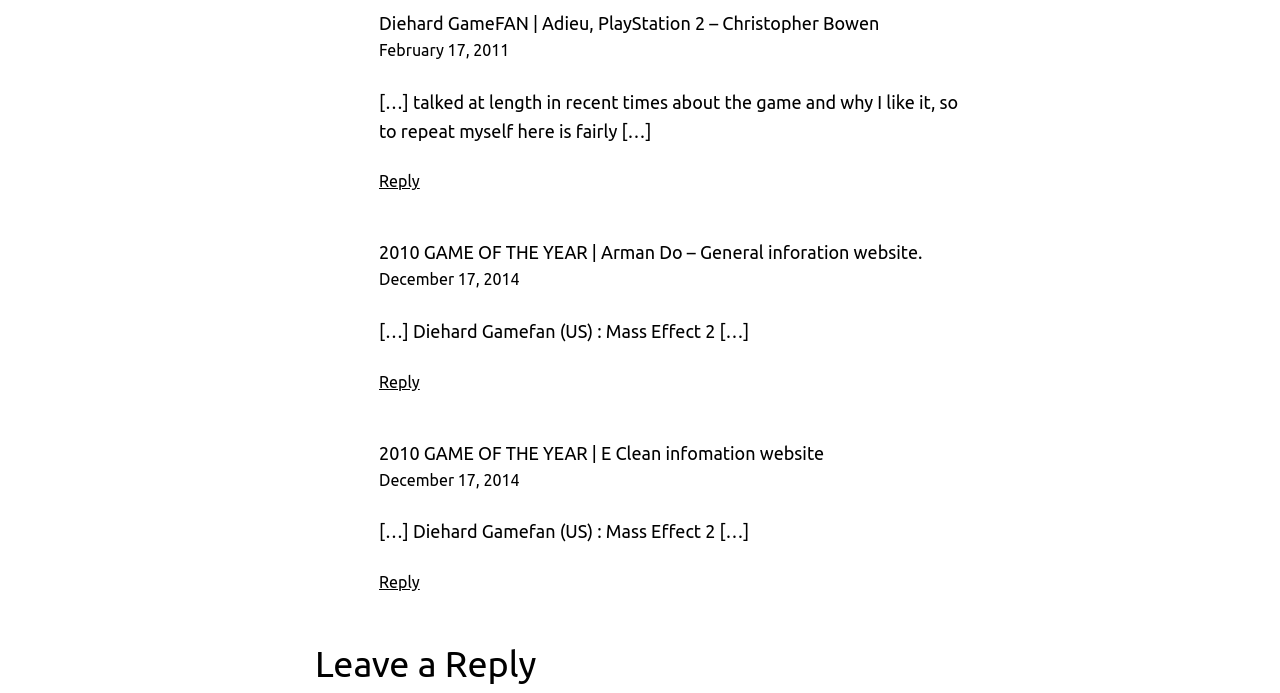Identify the bounding box coordinates for the UI element that matches this description: "Reply".

[0.296, 0.249, 0.328, 0.275]